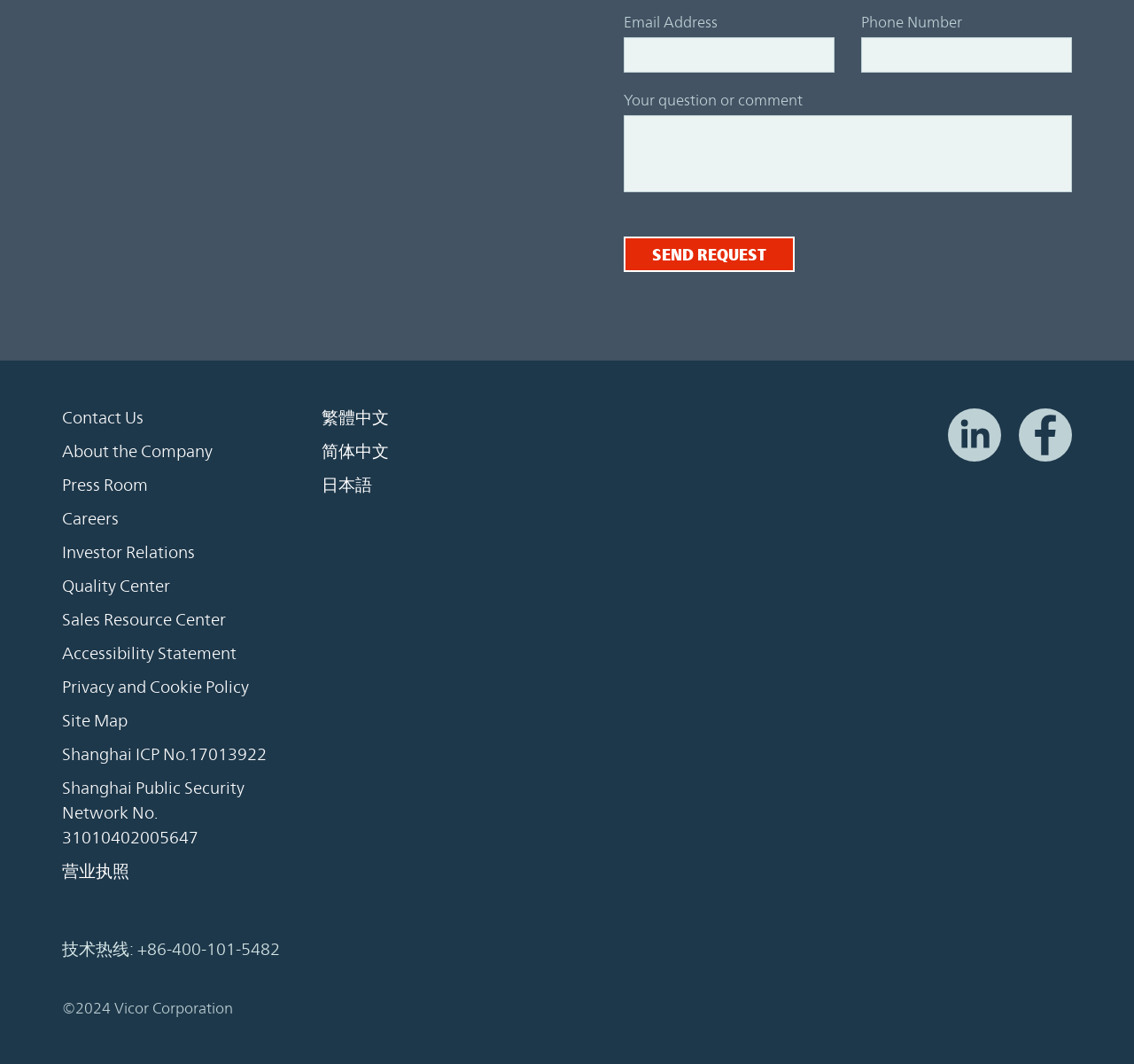Please respond to the question using a single word or phrase:
What is the label of the first textbox?

Email Address